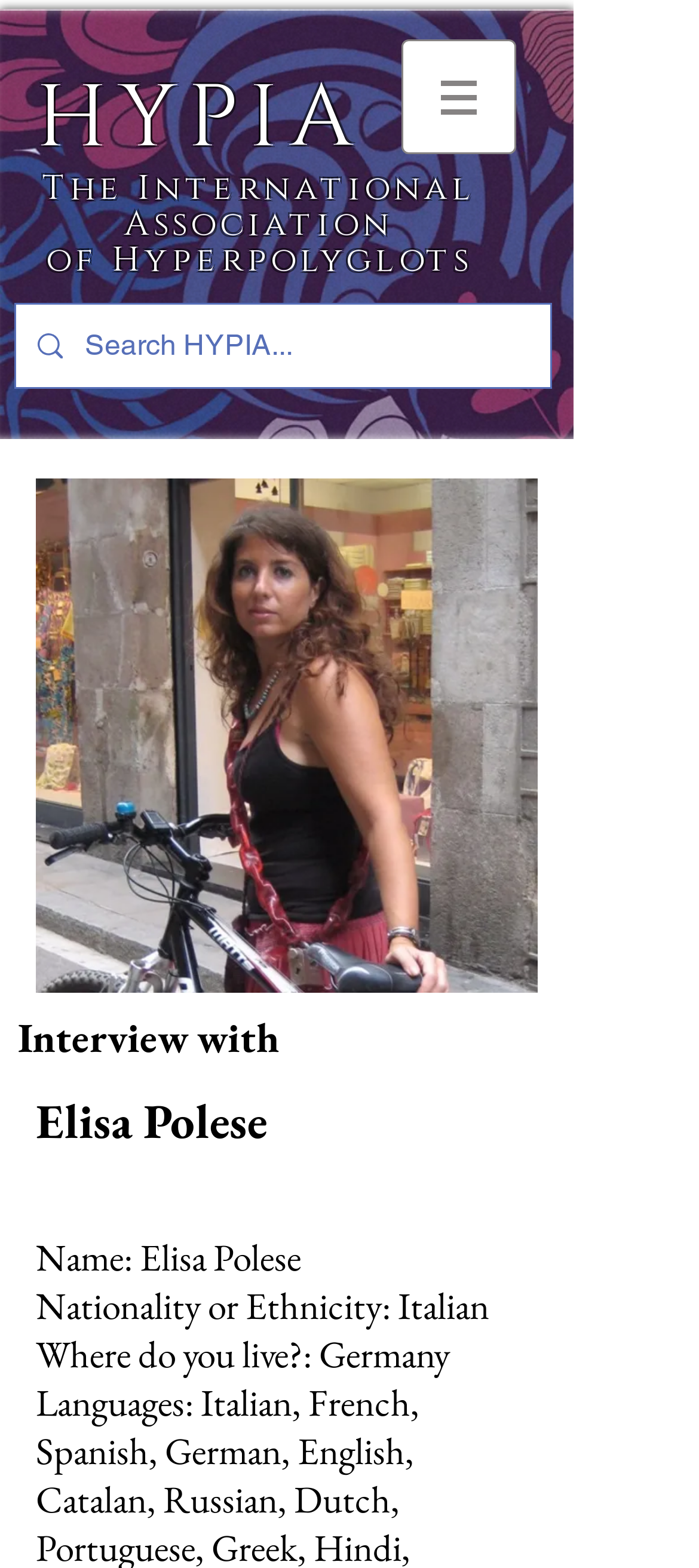Extract the bounding box of the UI element described as: "aria-label="Search HYPIA..." name="q" placeholder="Search HYPIA..."".

[0.122, 0.194, 0.69, 0.247]